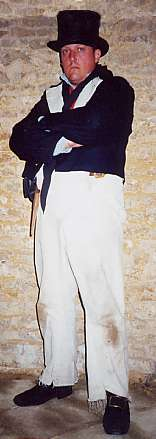Using the elements shown in the image, answer the question comprehensively: What is the likely inspiration for the man's attire?

The caption connects the image to themes related to maritime history and naval engagements, suggesting that the man's attire is inspired by nautical fashion of the time period.